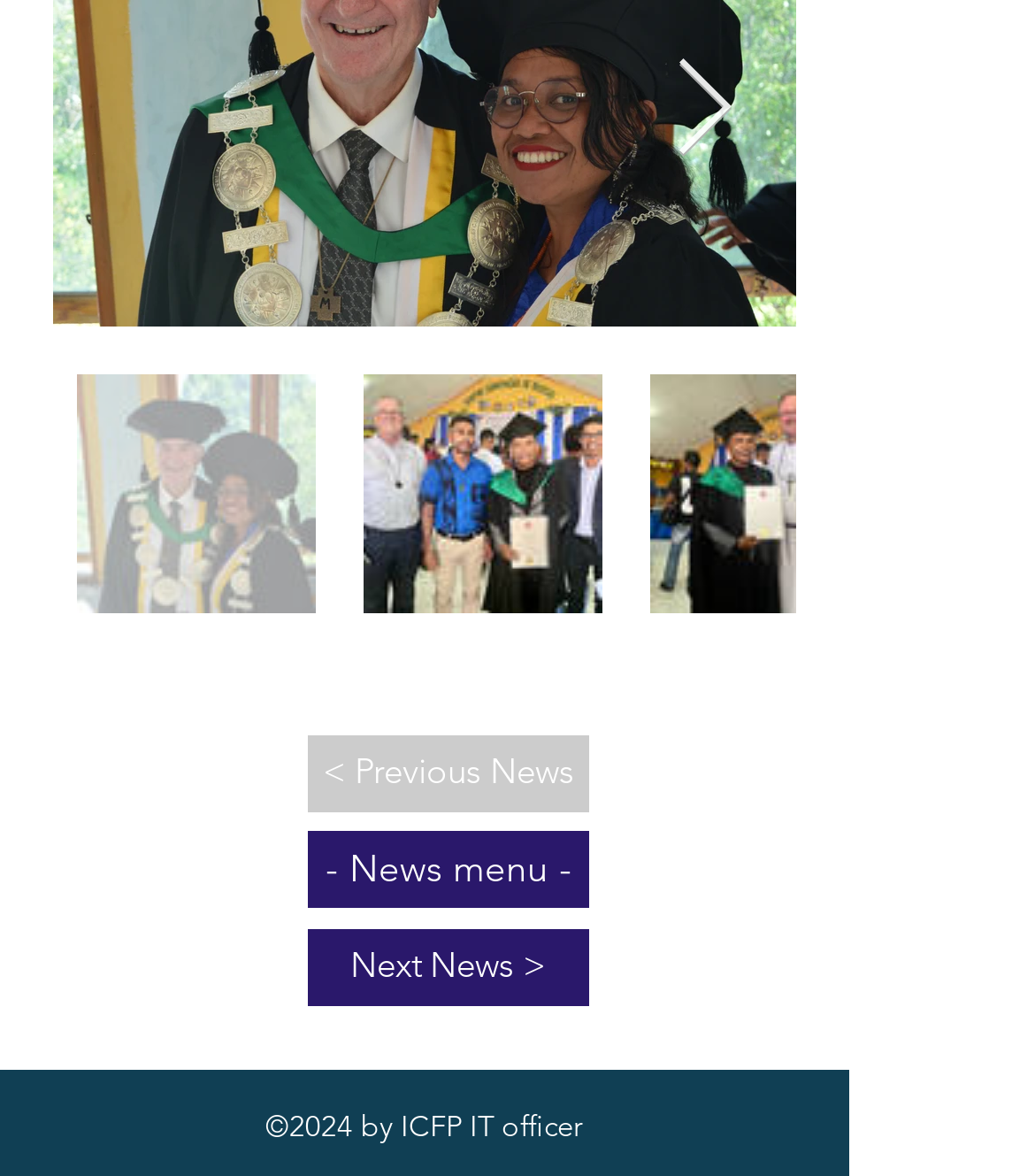Answer the following in one word or a short phrase: 
What is the copyright year of the website?

2024